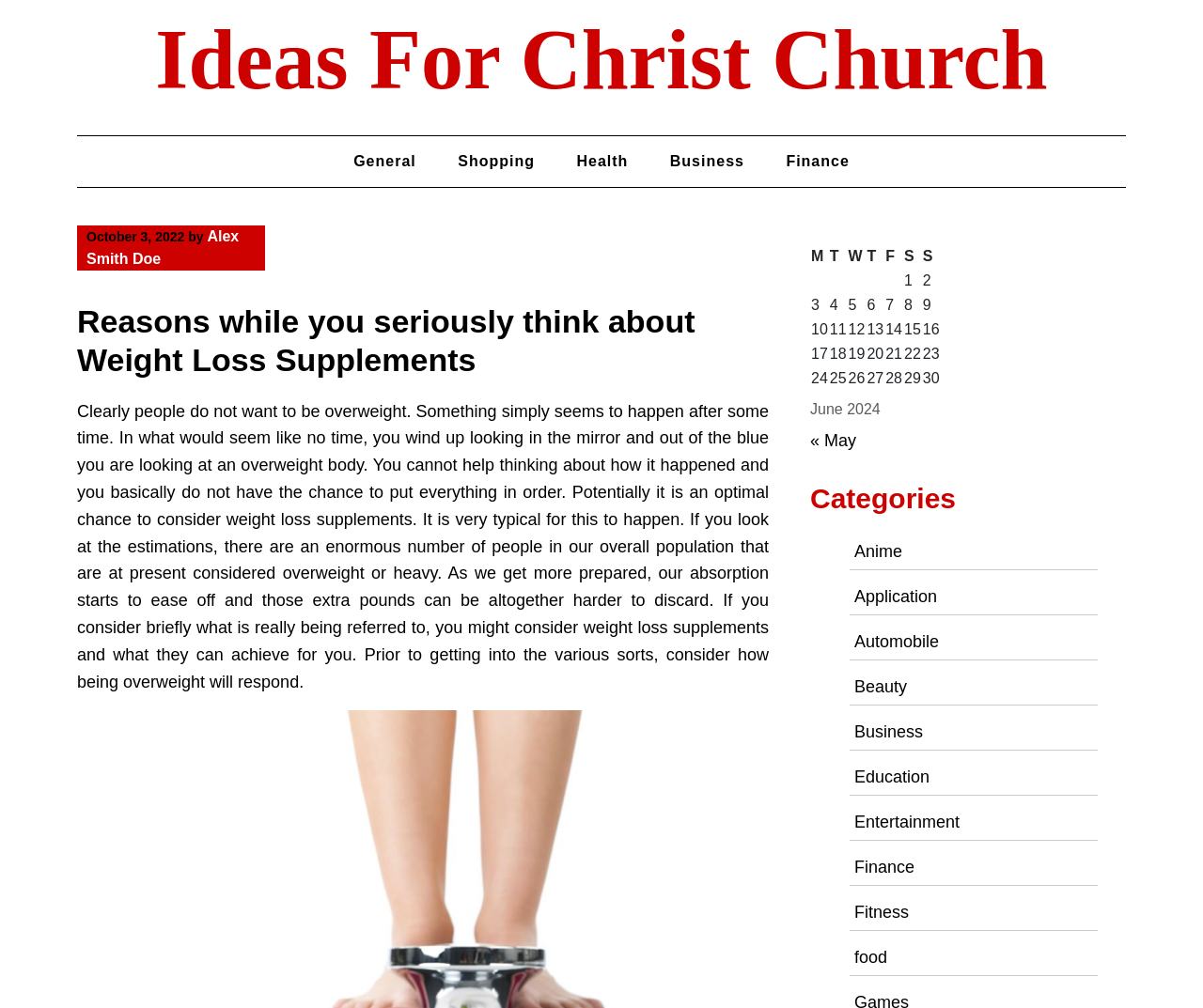Extract the heading text from the webpage.

Ideas For Christ Church